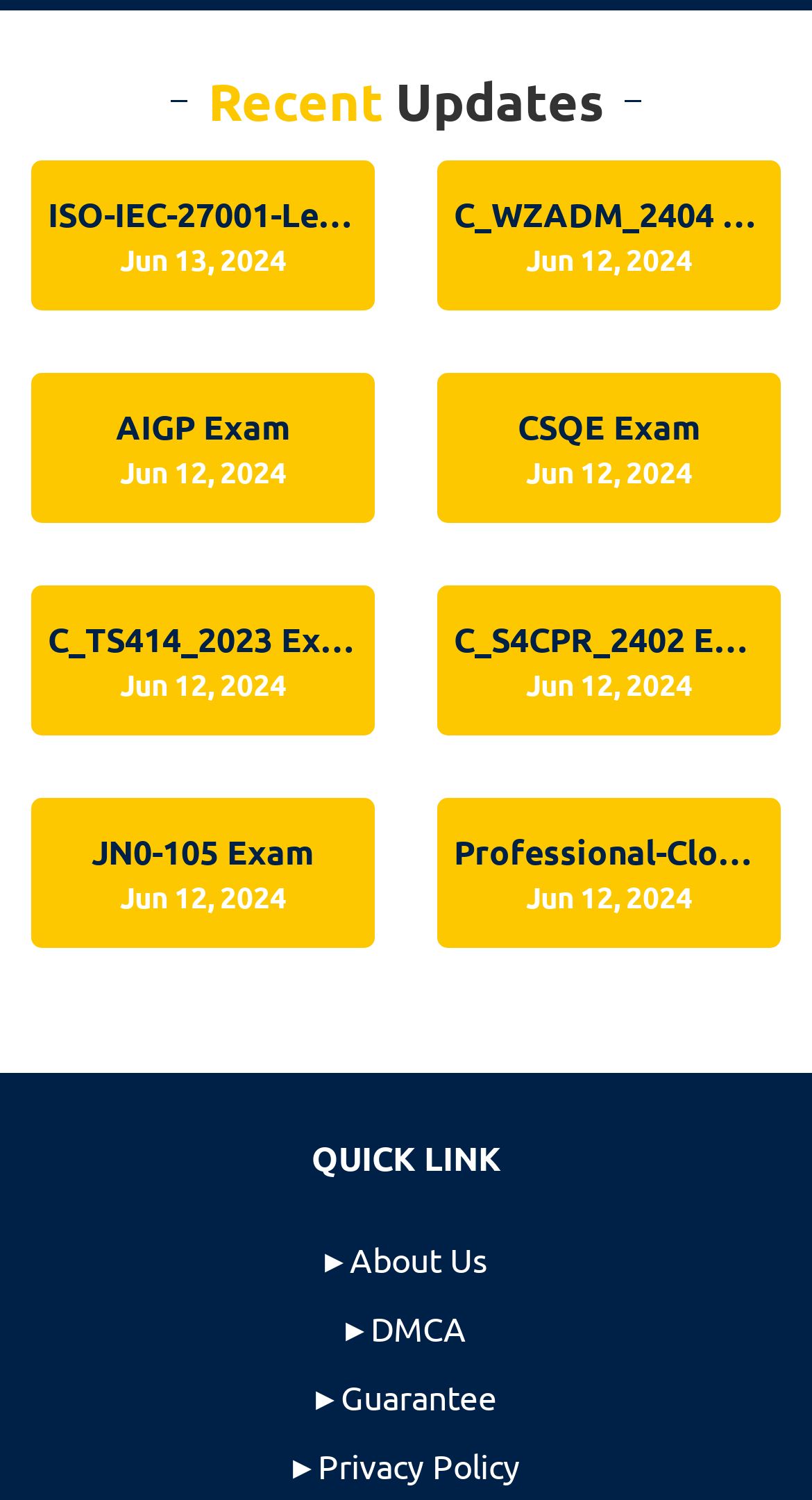Find the bounding box coordinates for the HTML element described as: "DMCA". The coordinates should consist of four float values between 0 and 1, i.e., [left, top, right, bottom].

[0.425, 0.871, 0.575, 0.896]